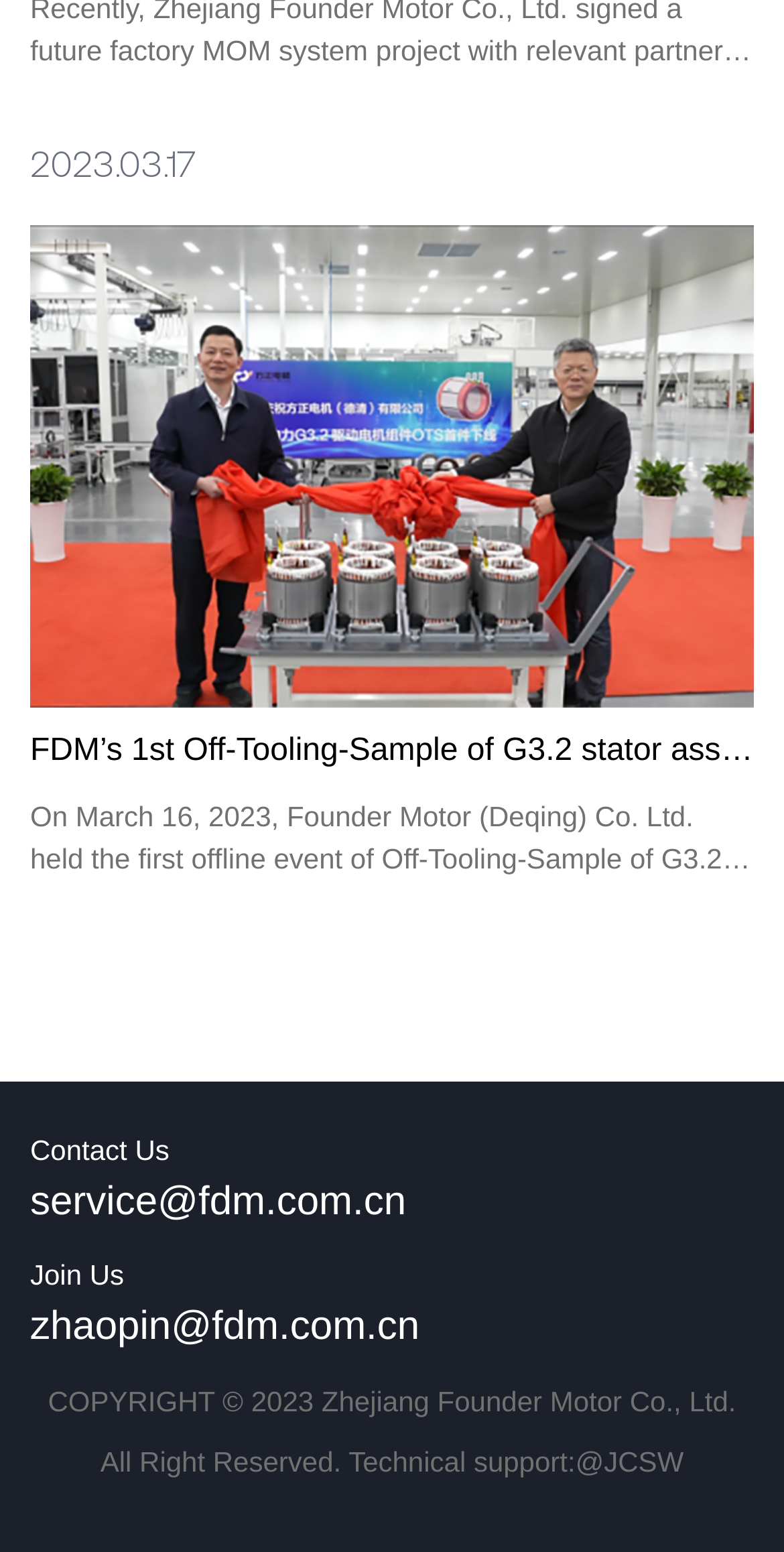Provide a one-word or short-phrase response to the question:
What is the date of the offline event?

March 16, 2023